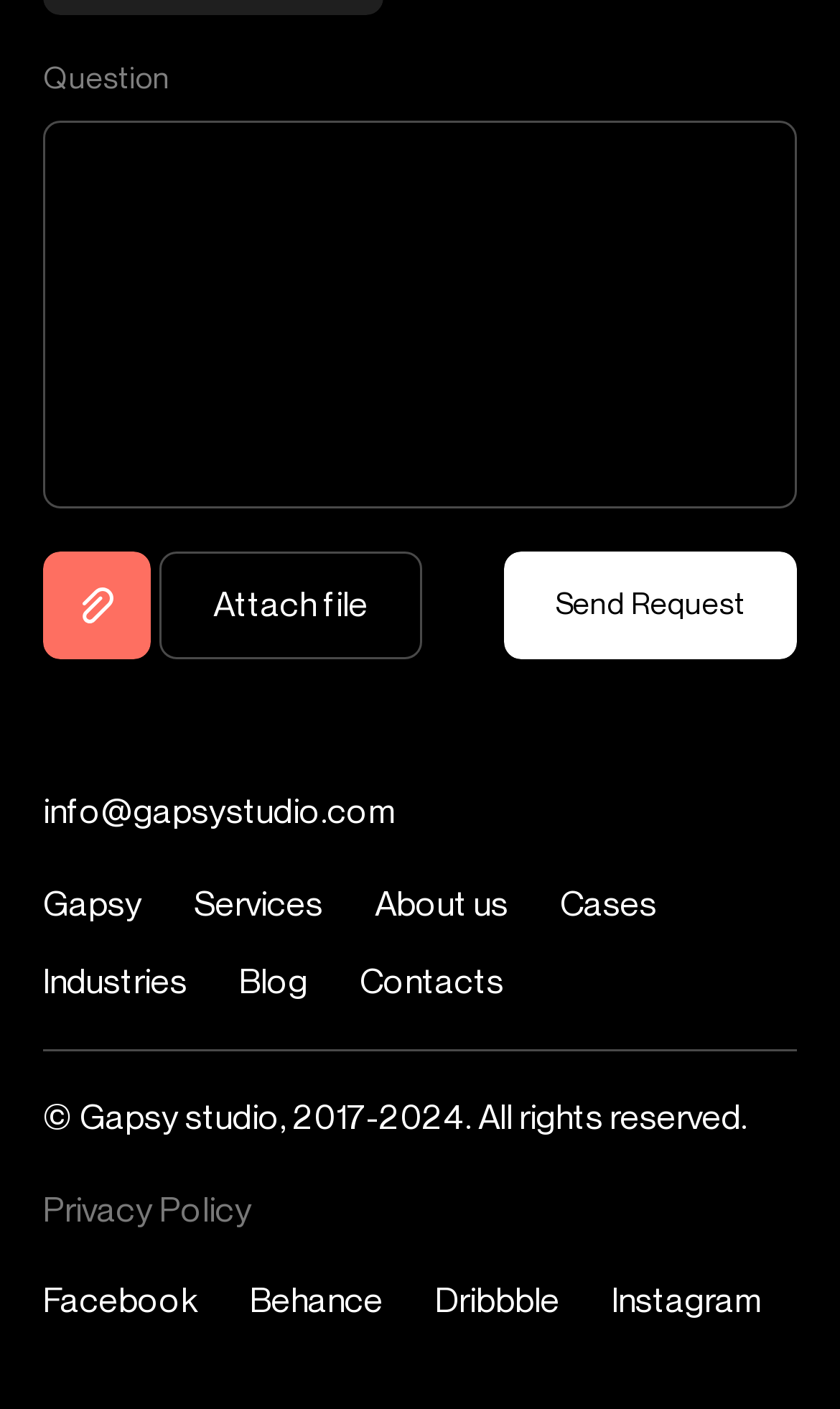Please find the bounding box coordinates of the element that you should click to achieve the following instruction: "Enter a question". The coordinates should be presented as four float numbers between 0 and 1: [left, top, right, bottom].

[0.051, 0.086, 0.949, 0.361]